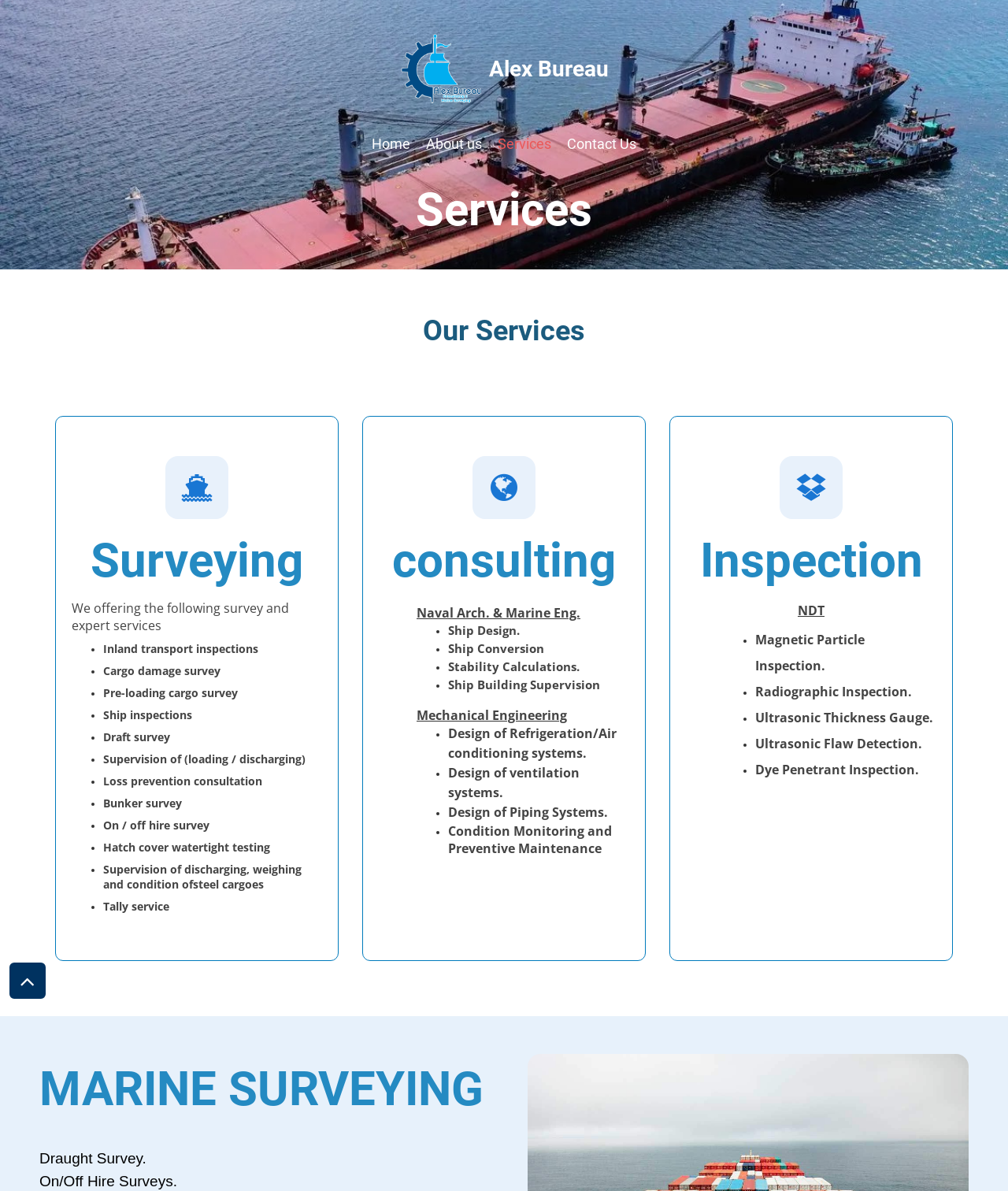Give a detailed account of the webpage's layout and content.

The webpage is about the services offered by a company, specifically in the marine industry. At the top, there is a navigation menu with links to "Home", "About us", "Services", and "Contact Us". Below the navigation menu, there is a heading that reads "Services" and an icon.

The main content of the page is divided into three sections: "Our Services", "Consulting", and "Inspection". The "Our Services" section lists various surveying services, including inland transport inspections, cargo damage survey, and ship inspections, among others. Each service is represented by a bullet point and a brief description.

The "Consulting" section is further divided into three sub-sections: "Naval Arch. & Marine Eng.", "Mechanical Engineering", and an unnamed section. Each sub-section lists various services, such as ship design, ship conversion, and stability calculations, among others. These services are also represented by bullet points and brief descriptions.

The "Inspection" section lists various non-destructive testing (NDT) services, including magnetic particle inspection, radiographic inspection, and ultrasonic thickness gauge, among others. Each service is represented by a bullet point and a brief description.

At the bottom of the page, there is a heading that reads "MARINE SURVEYING" and two brief descriptions of services: "Draught Survey" and "On/Off Hire Surveys". There are also three icons scattered throughout the page, but their meanings are not clear.